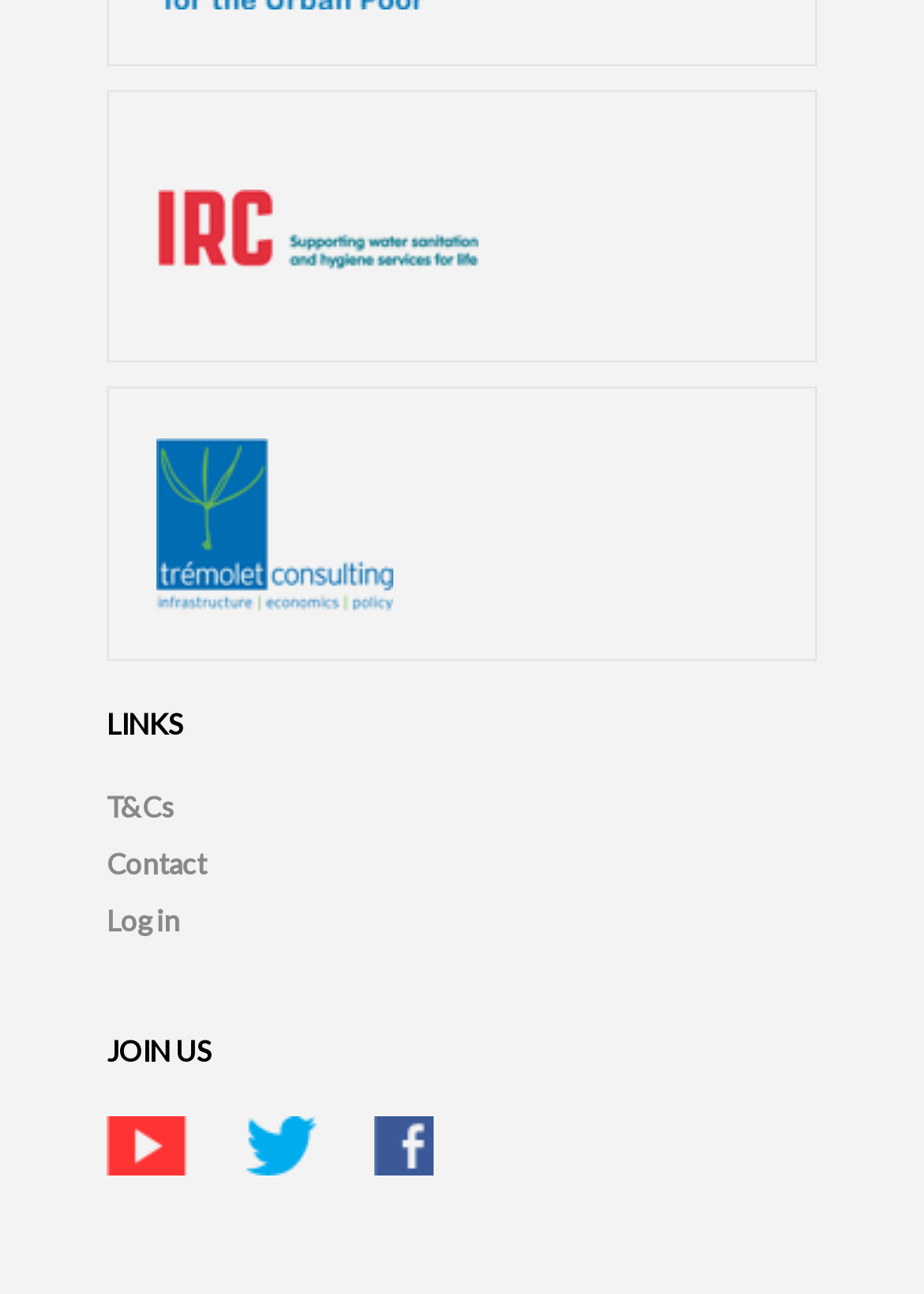Please determine the bounding box coordinates, formatted as (top-left x, top-left y, bottom-right x, bottom-right y), with all values as floating point numbers between 0 and 1. Identify the bounding box of the region described as: alt="IRC"

[0.115, 0.07, 0.885, 0.28]